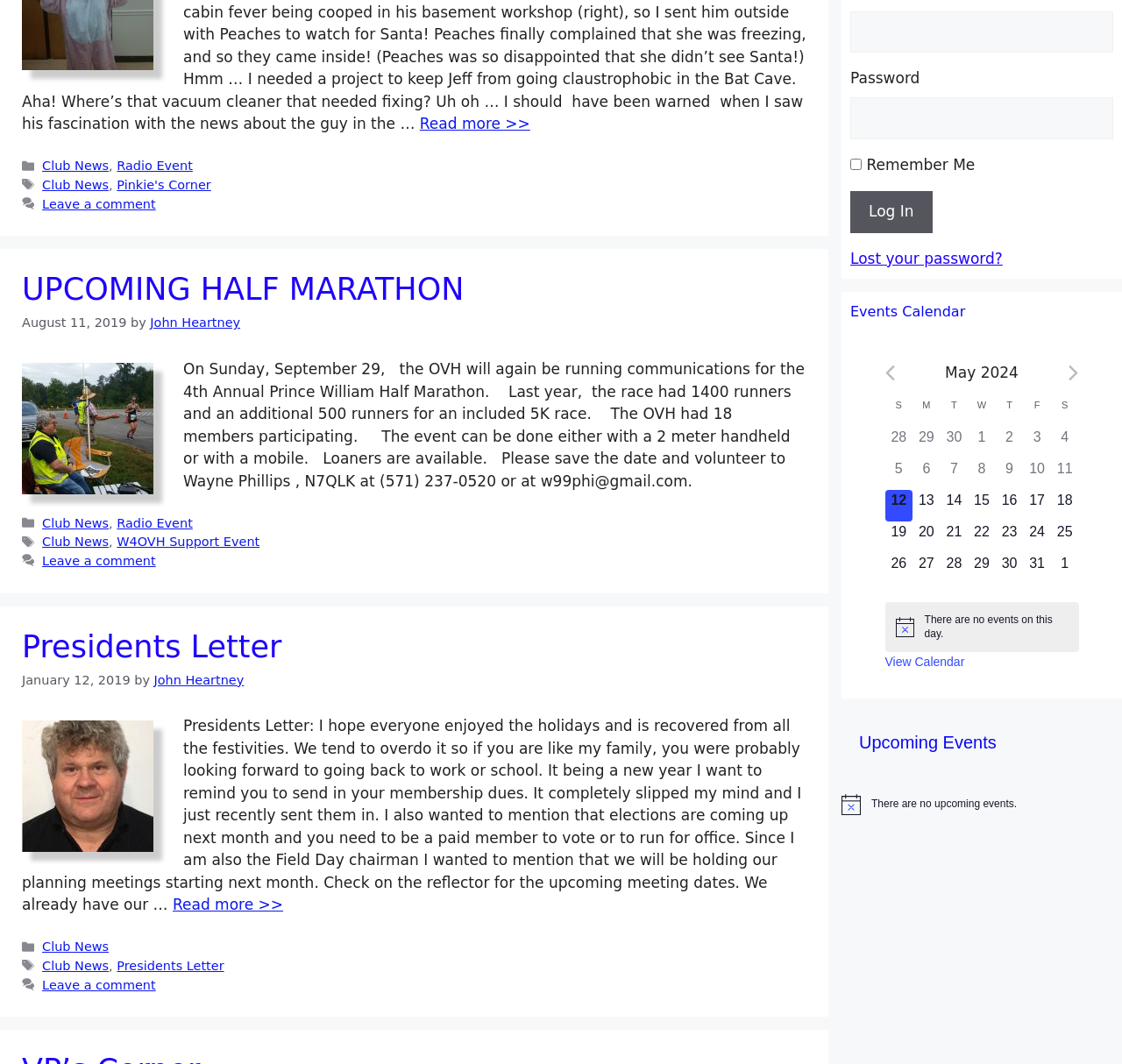Predict the bounding box coordinates of the UI element that matches this description: "John Heartney". The coordinates should be in the format [left, top, right, bottom] with each value between 0 and 1.

[0.134, 0.297, 0.214, 0.31]